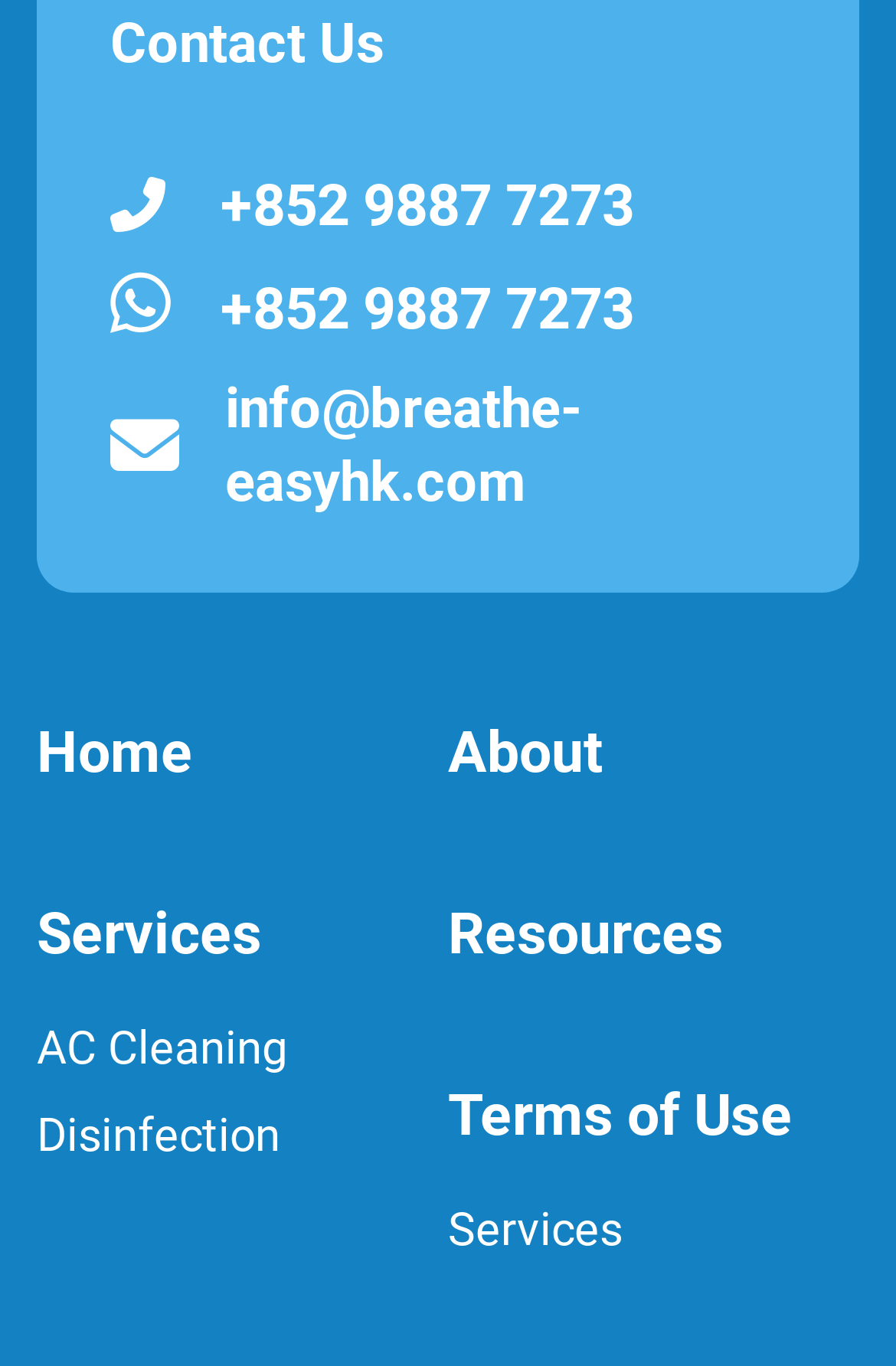Identify the bounding box coordinates of the area that should be clicked in order to complete the given instruction: "send email to info@breathe-easyhk.com". The bounding box coordinates should be four float numbers between 0 and 1, i.e., [left, top, right, bottom].

[0.251, 0.272, 0.877, 0.379]